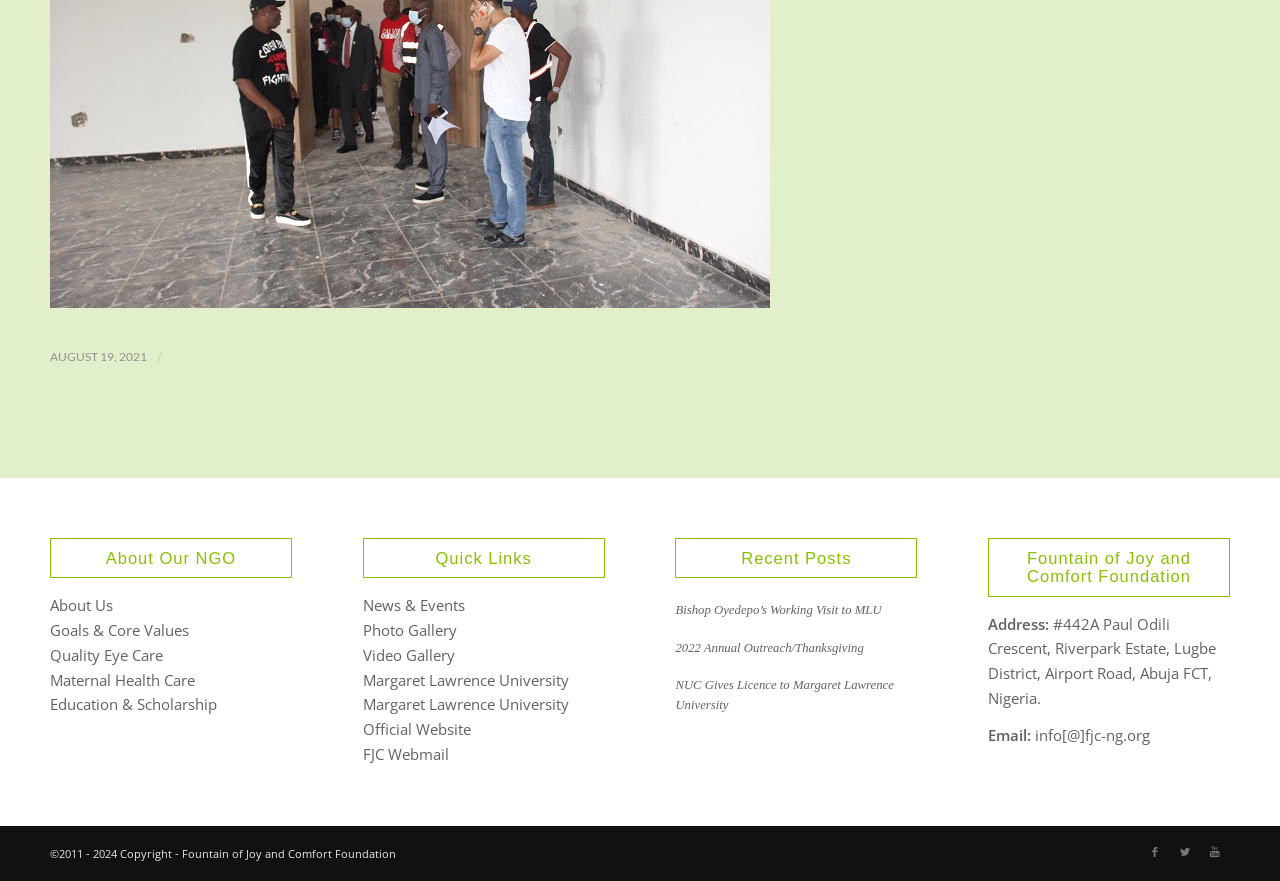What is the address of the NGO?
Using the image as a reference, answer with just one word or a short phrase.

#442A Paul Odili Crescent, Riverpark Estate, Lugbe District, Airport Road, Abuja FCT, Nigeria.